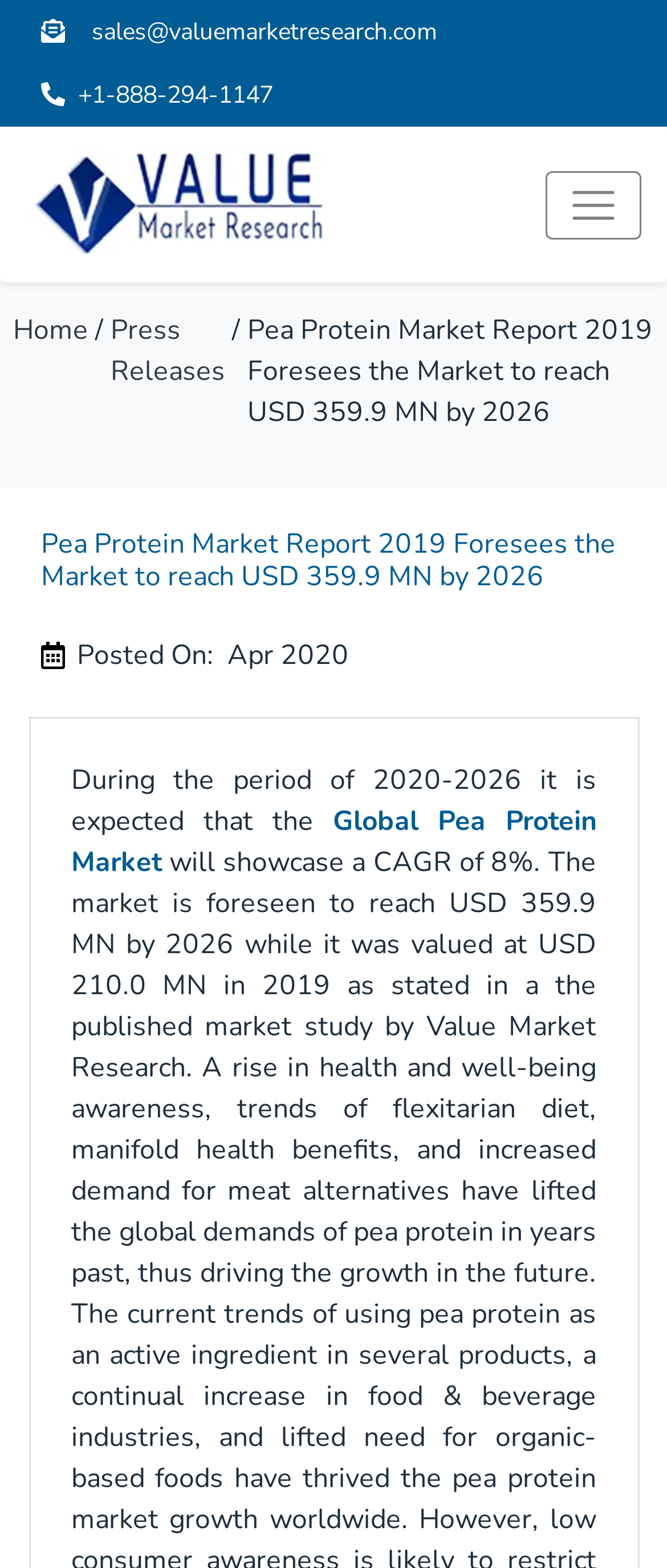Based on the element description: "+1-888-294-1147", identify the UI element and provide its bounding box coordinates. Use four float numbers between 0 and 1, [left, top, right, bottom].

[0.06, 0.05, 0.409, 0.071]